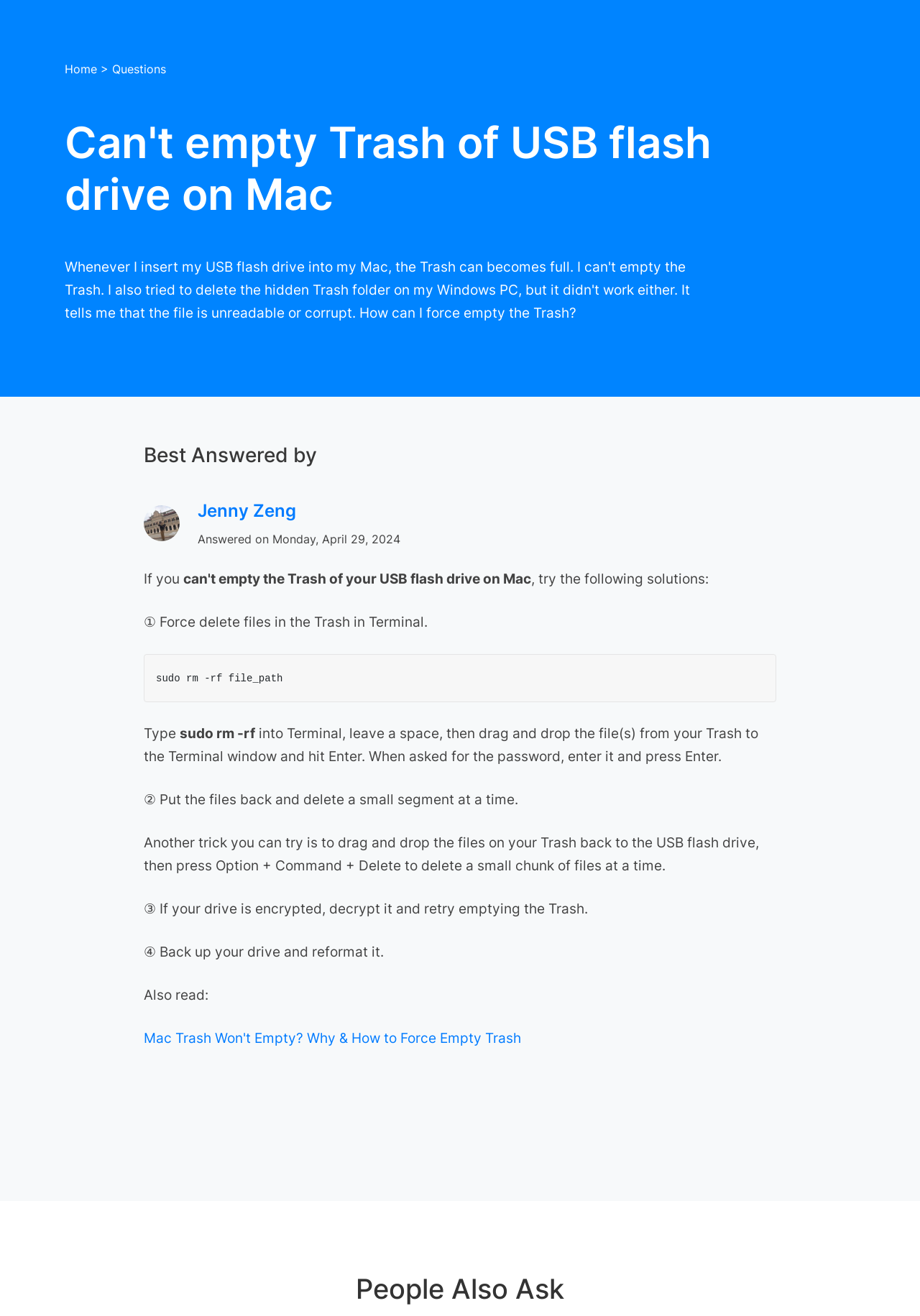Can you find and provide the title of the webpage?

Can't empty Trash of USB flash drive on Mac